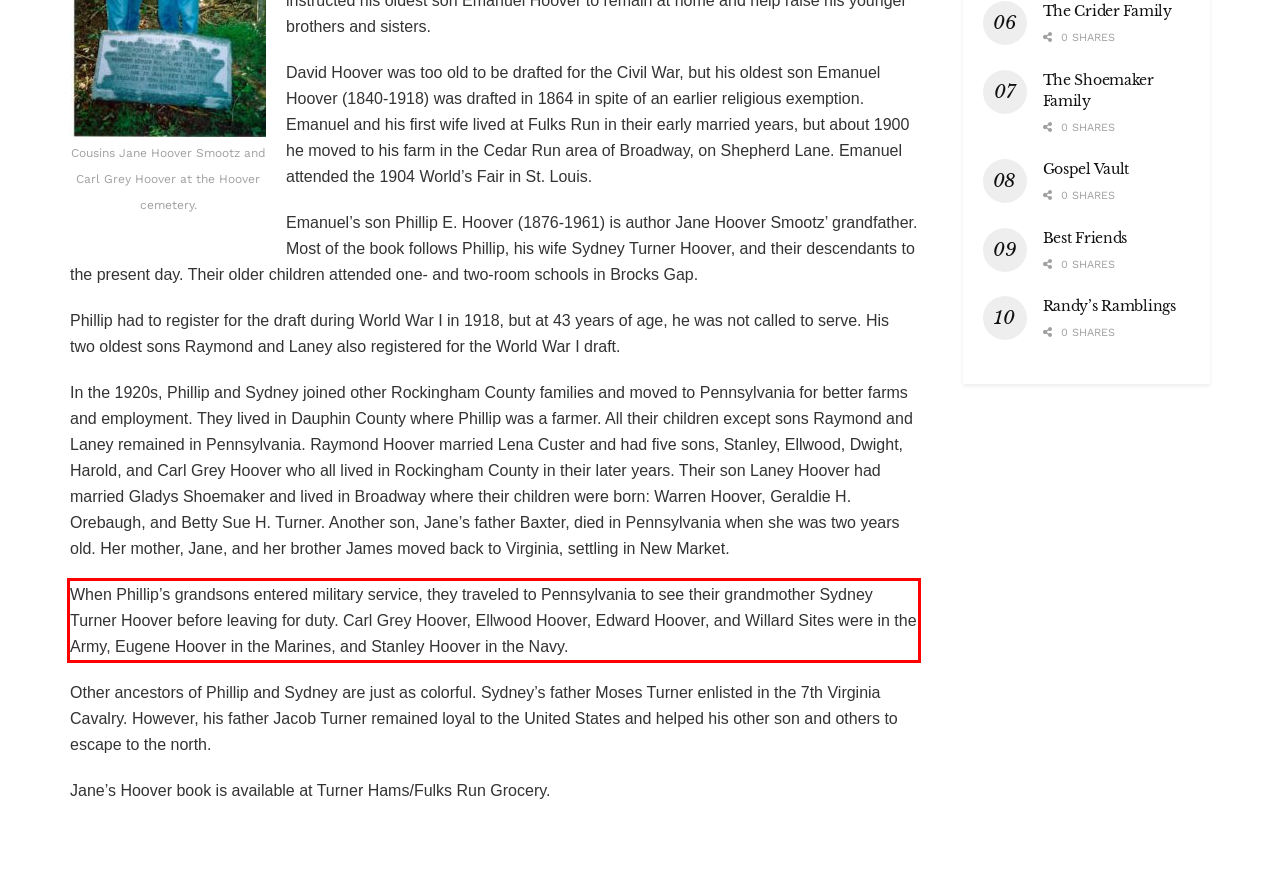Given a screenshot of a webpage with a red bounding box, extract the text content from the UI element inside the red bounding box.

When Phillip’s grandsons entered military service, they traveled to Pennsylvania to see their grandmother Sydney Turner Hoover before leaving for duty. Carl Grey Hoover, Ellwood Hoover, Edward Hoover, and Willard Sites were in the Army, Eugene Hoover in the Marines, and Stanley Hoover in the Navy.